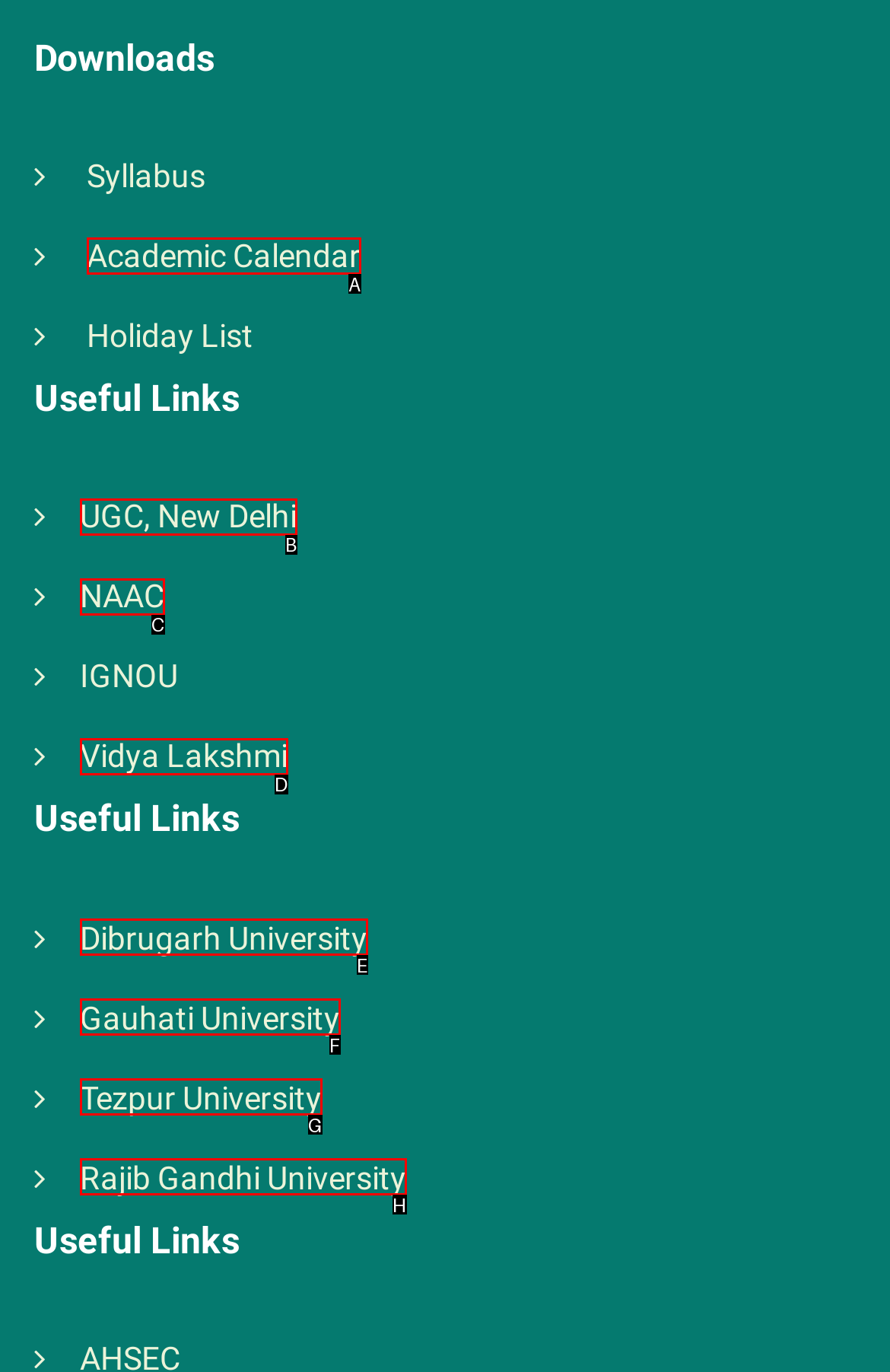Please identify the UI element that matches the description: Vidya Lakshmi
Respond with the letter of the correct option.

D